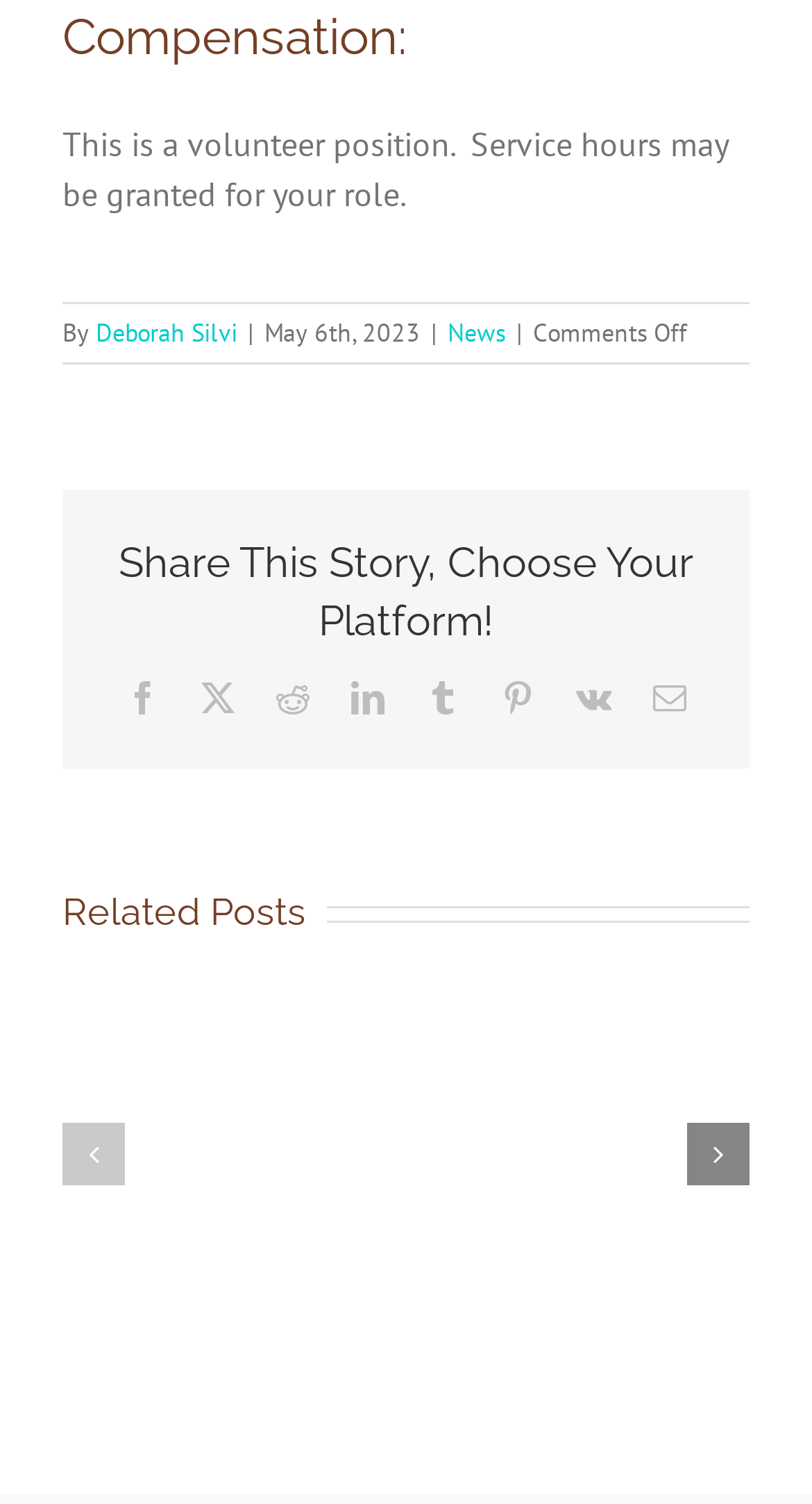Provide a brief response to the question below using one word or phrase:
What is the job title described in this webpage?

Dog Adoption Coordinator